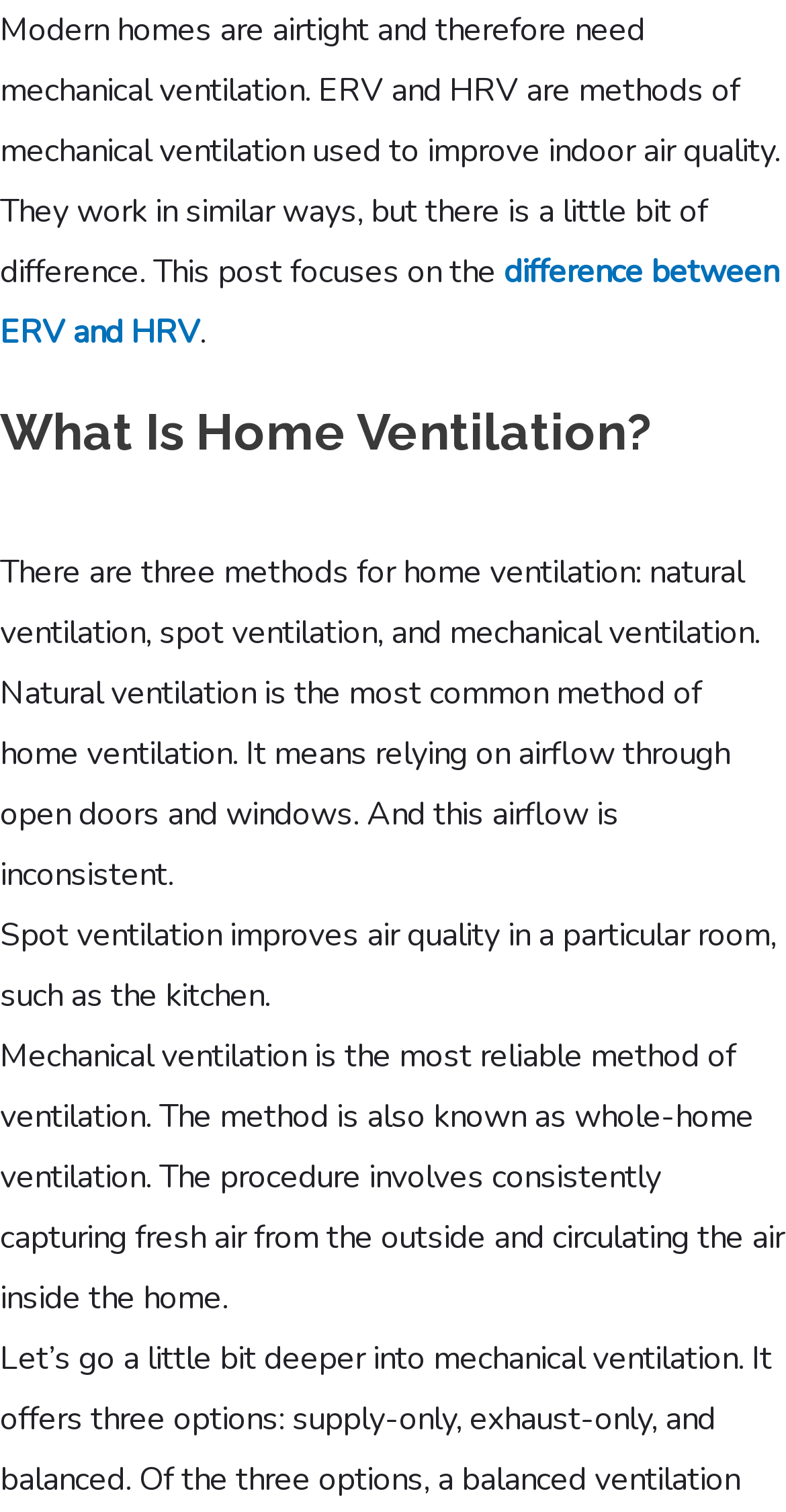Offer an extensive depiction of the webpage and its key elements.

The webpage is about the difference between ERV and HRV, which are methods of mechanical ventilation used to improve indoor air quality in modern homes. At the top of the page, there is a brief introduction to the topic, consisting of three paragraphs of text. The first paragraph explains that modern homes need mechanical ventilation, while the second paragraph provides a brief overview of ERV and HRV. The third paragraph contains a link to the main topic of the post, which is the difference between ERV and HRV.

Below the introduction, there is a heading titled "What Is Home Ventilation?" which is followed by three paragraphs of text that explain the three methods of home ventilation: natural ventilation, spot ventilation, and mechanical ventilation. The text describes each method in detail, with natural ventilation relying on airflow through open doors and windows, spot ventilation improving air quality in a particular room, and mechanical ventilation being the most reliable method that captures fresh air from the outside and circulates it inside the home.